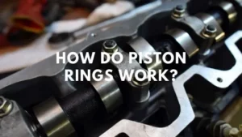What is the purpose of the text overlay in the image?
Answer the question with just one word or phrase using the image.

To ask a question